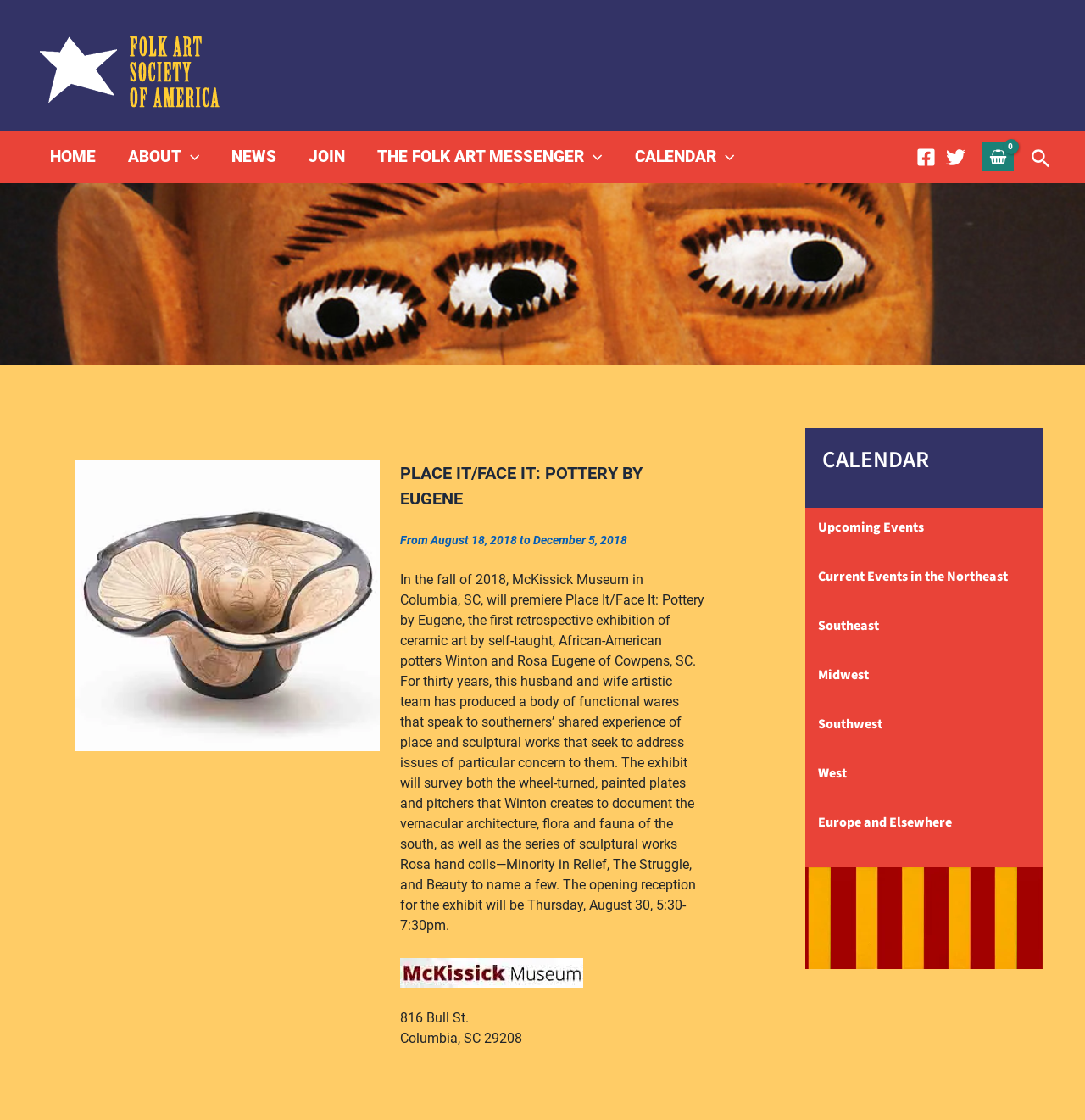Give a one-word or short phrase answer to this question: 
Where is the McKissick Museum located?

Columbia, SC 29208